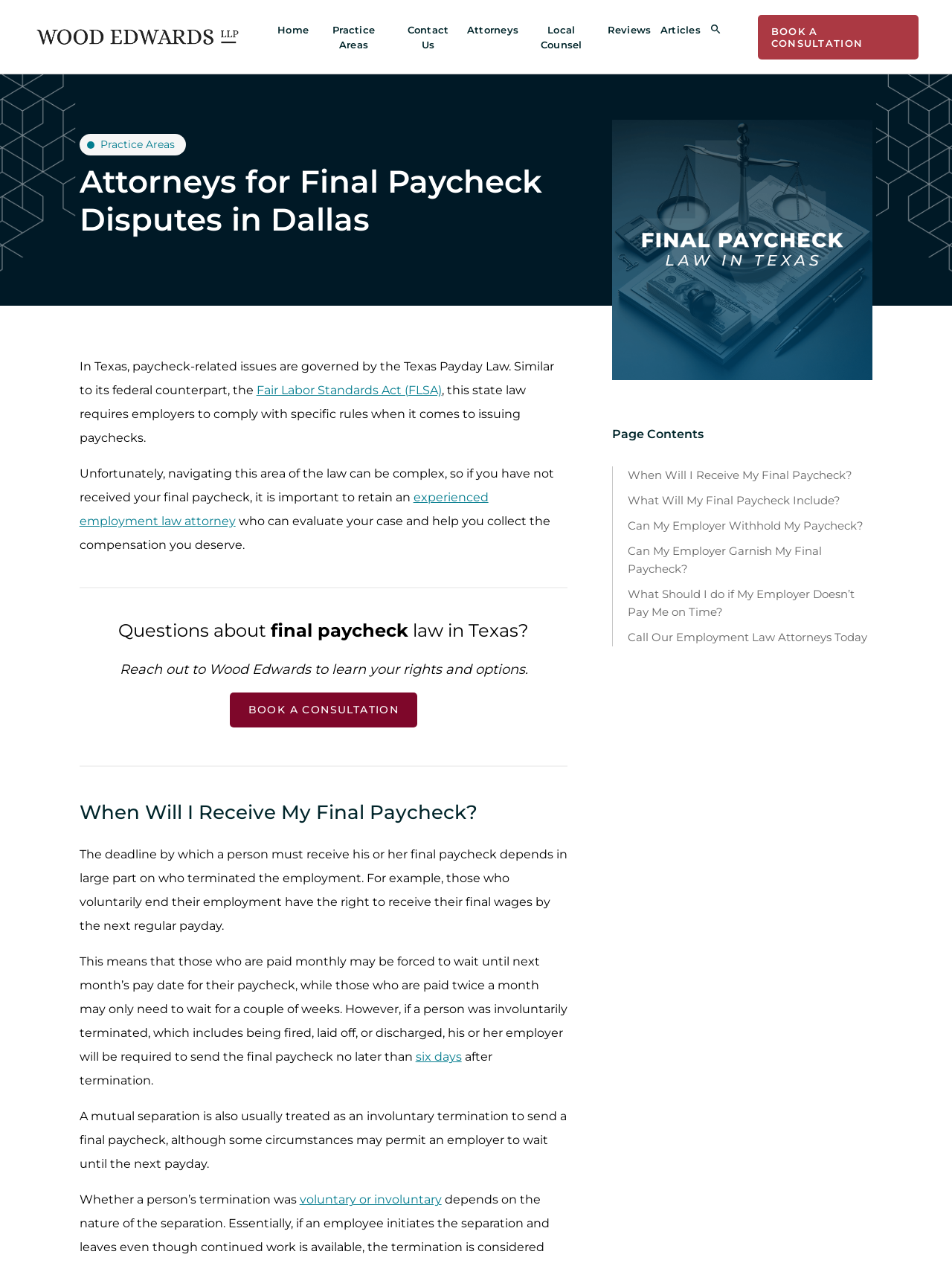Determine the bounding box coordinates for the area that should be clicked to carry out the following instruction: "Click the six days link".

[0.436, 0.829, 0.485, 0.84]